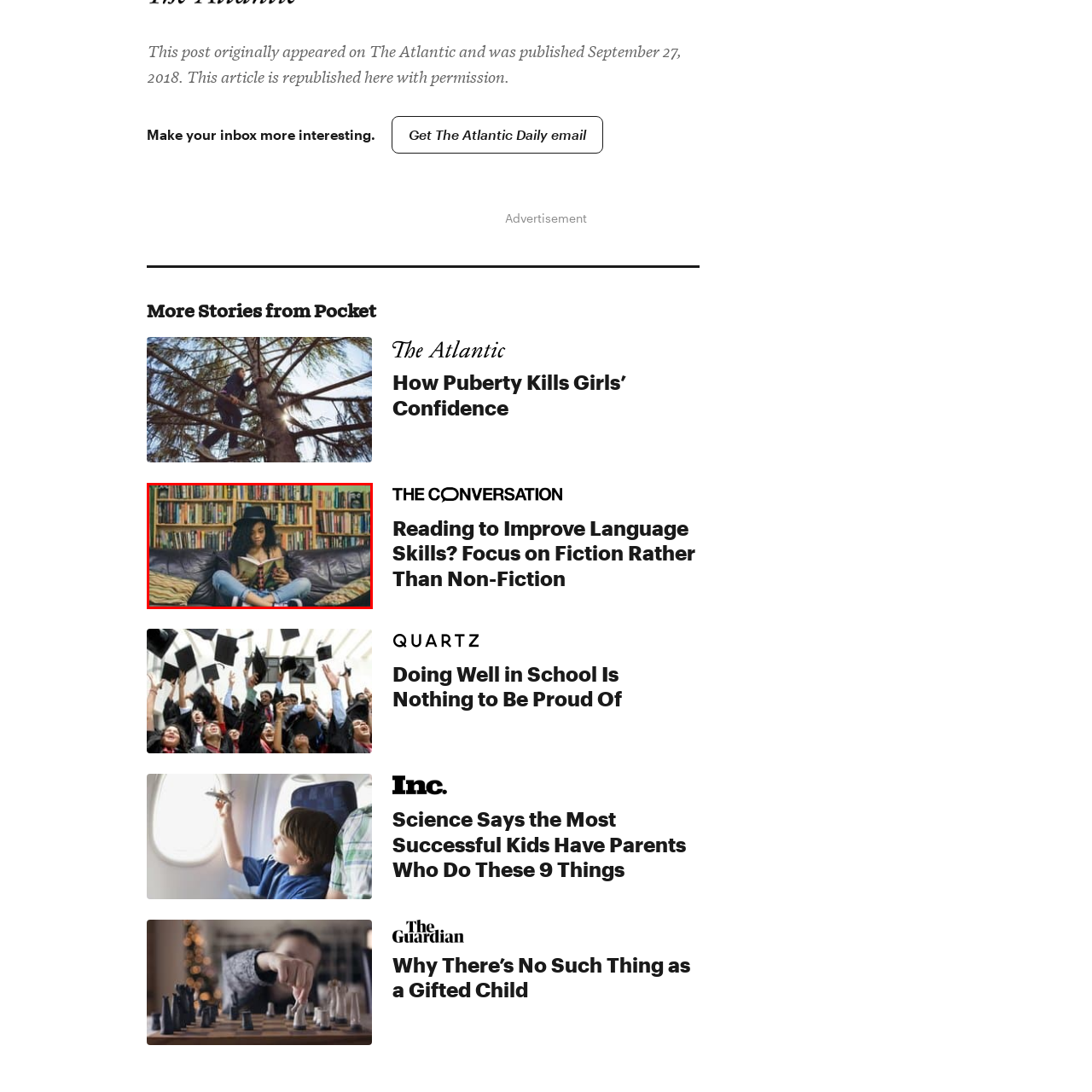What type of clothing is the woman wearing?
Look at the image within the red bounding box and provide a single word or phrase as an answer.

Graphic T-shirt and jeans